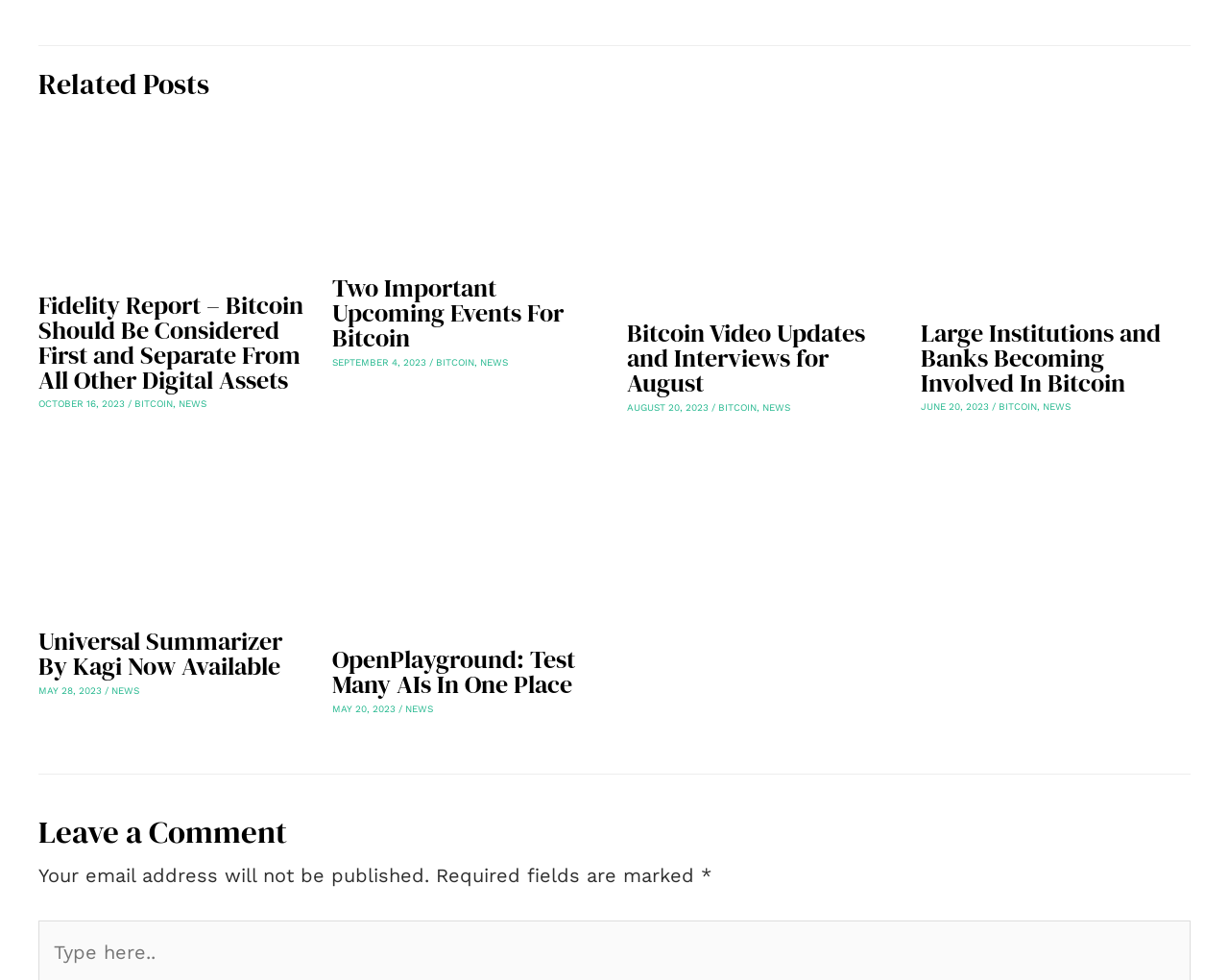Give a one-word or one-phrase response to the question:
What is the date of the second article?

SEPTEMBER 4, 2023